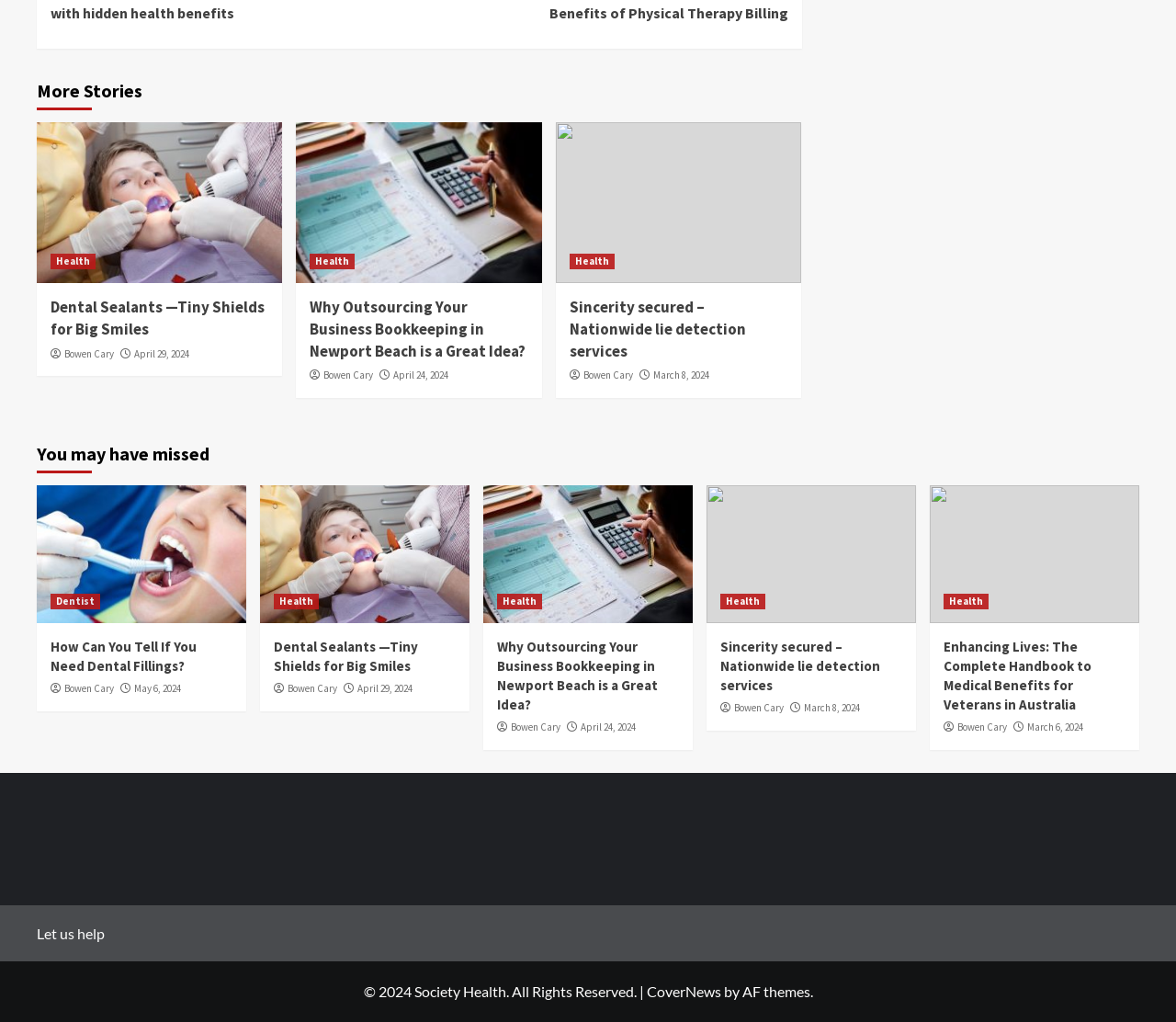Who is the author of the second story?
Examine the screenshot and reply with a single word or phrase.

Bowen Cary